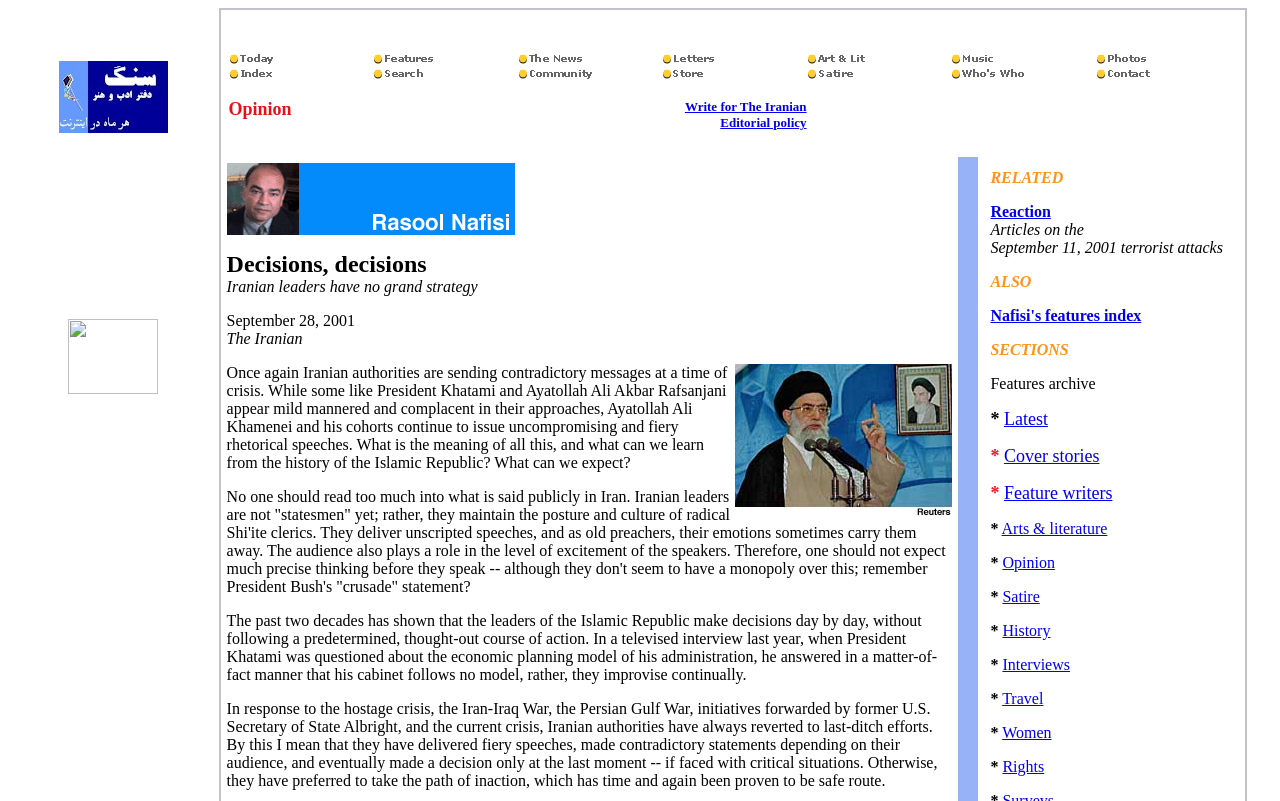Provide the bounding box coordinates of the HTML element this sentence describes: "Write for The Iranian". The bounding box coordinates consist of four float numbers between 0 and 1, i.e., [left, top, right, bottom].

[0.535, 0.124, 0.63, 0.142]